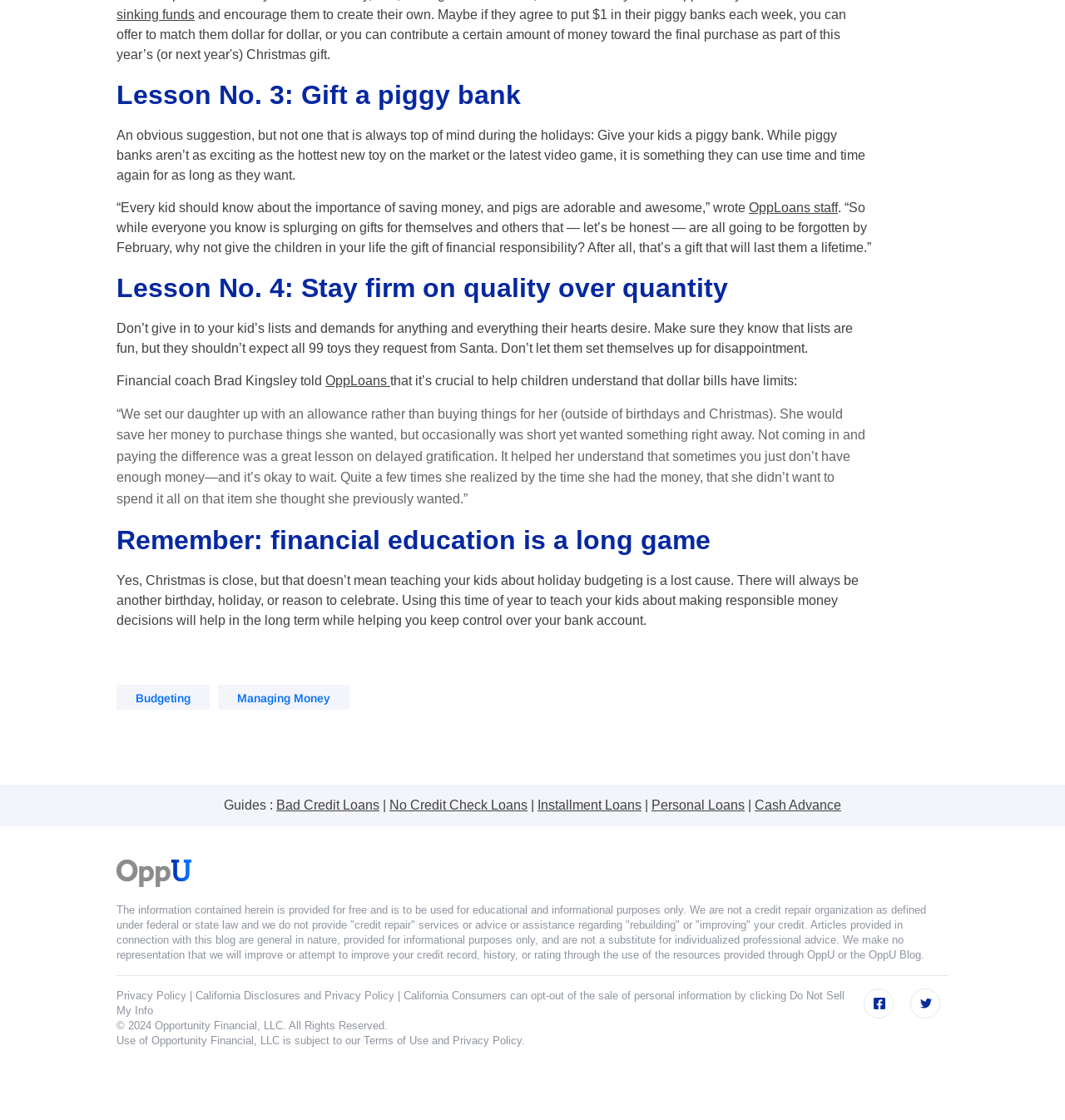What is the alternative to buying things for kids?
Please ensure your answer is as detailed and informative as possible.

The blockquote mentions that the parent set up an allowance for their daughter instead of buying things for her, which helped her understand the value of money and delayed gratification.